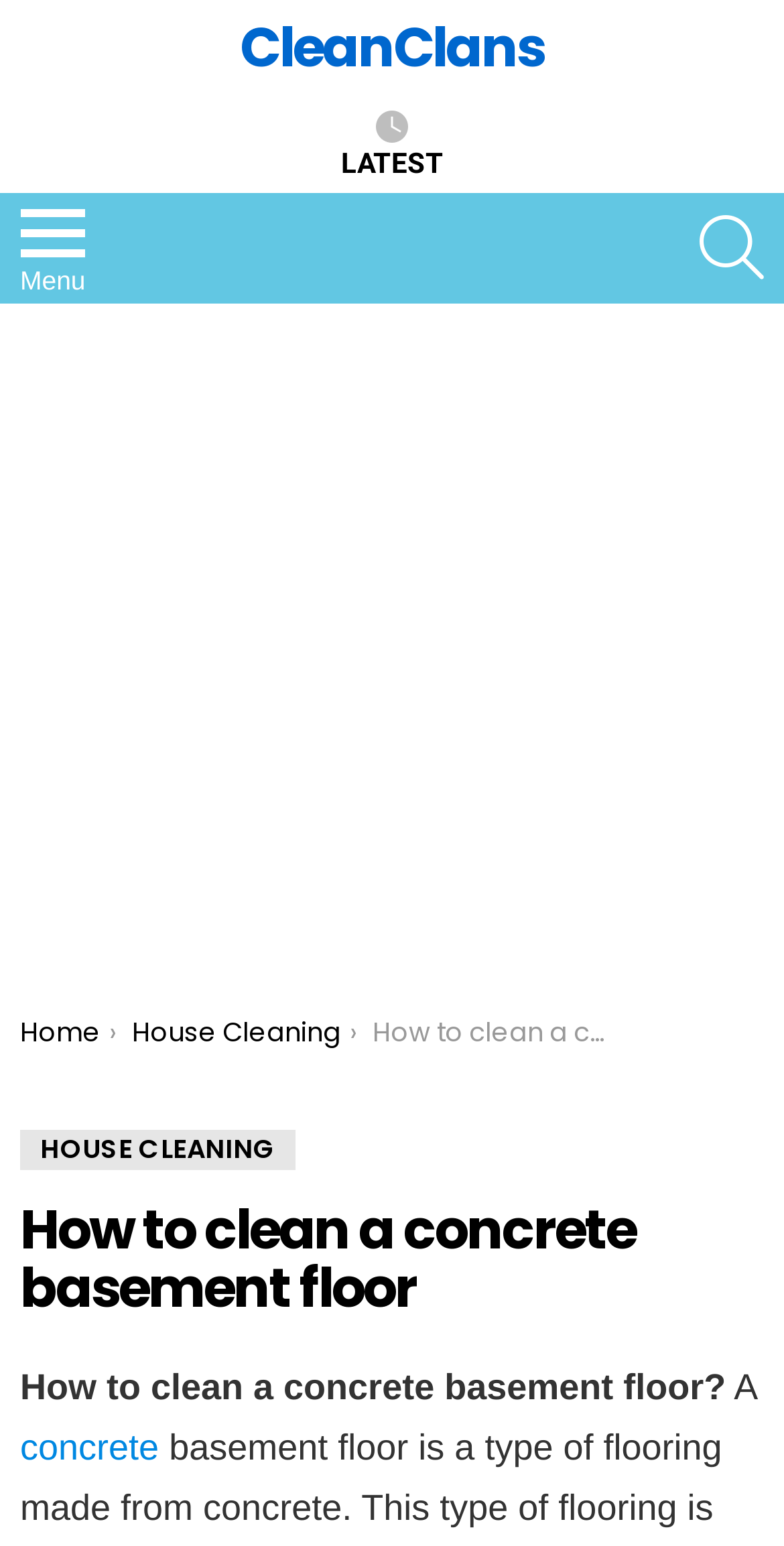Find the bounding box coordinates of the clickable area required to complete the following action: "search for something".

[0.892, 0.128, 0.974, 0.193]